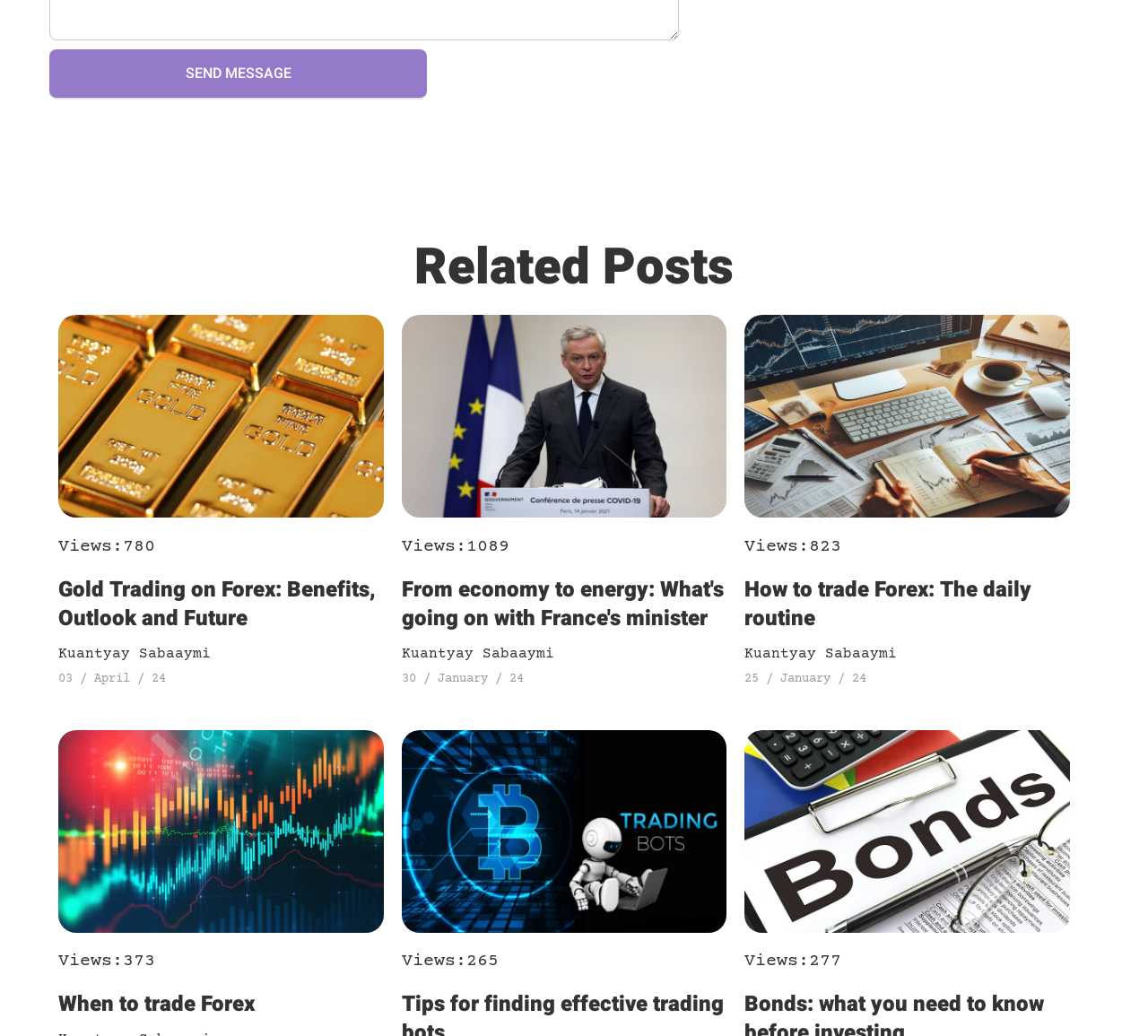What is the date of the post 'From economy to energy: What's going on with France's minister'?
We need a detailed and exhaustive answer to the question. Please elaborate.

The date of the post 'From economy to energy: What's going on with France's minister' is 30 January 24, as indicated by the static text element below the post title.